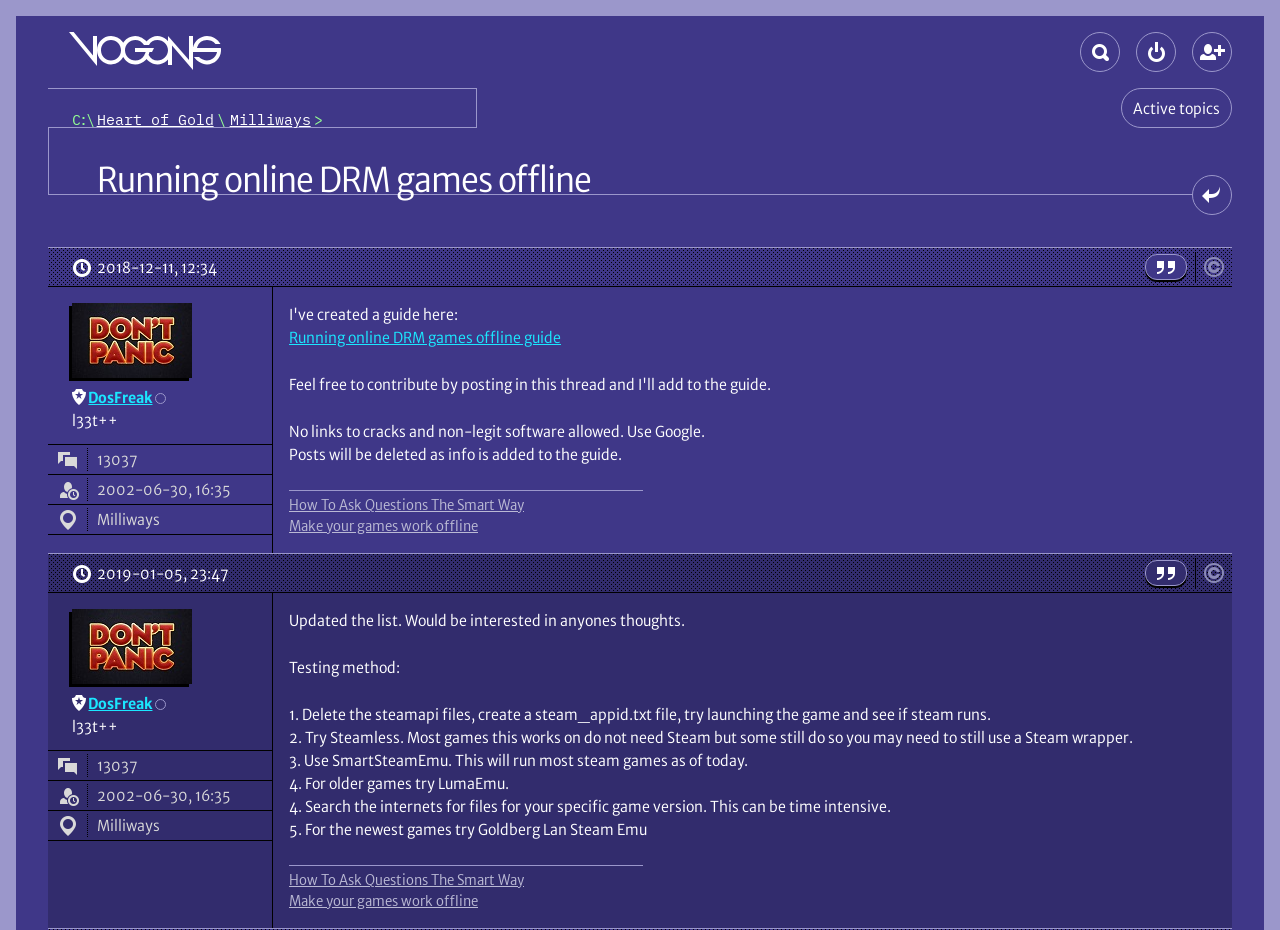Please find the bounding box coordinates for the clickable element needed to perform this instruction: "Search for something".

None